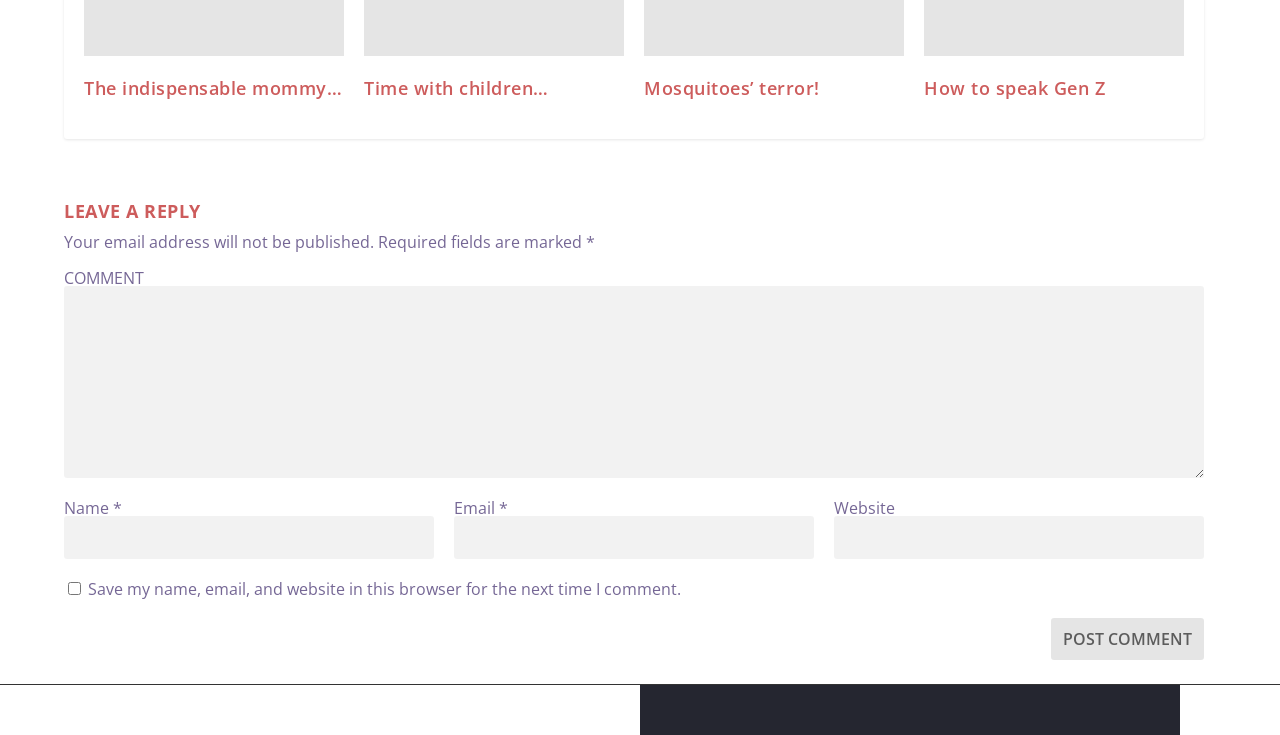Please find and report the bounding box coordinates of the element to click in order to perform the following action: "Post a comment". The coordinates should be expressed as four float numbers between 0 and 1, in the format [left, top, right, bottom].

[0.821, 0.936, 0.941, 0.994]